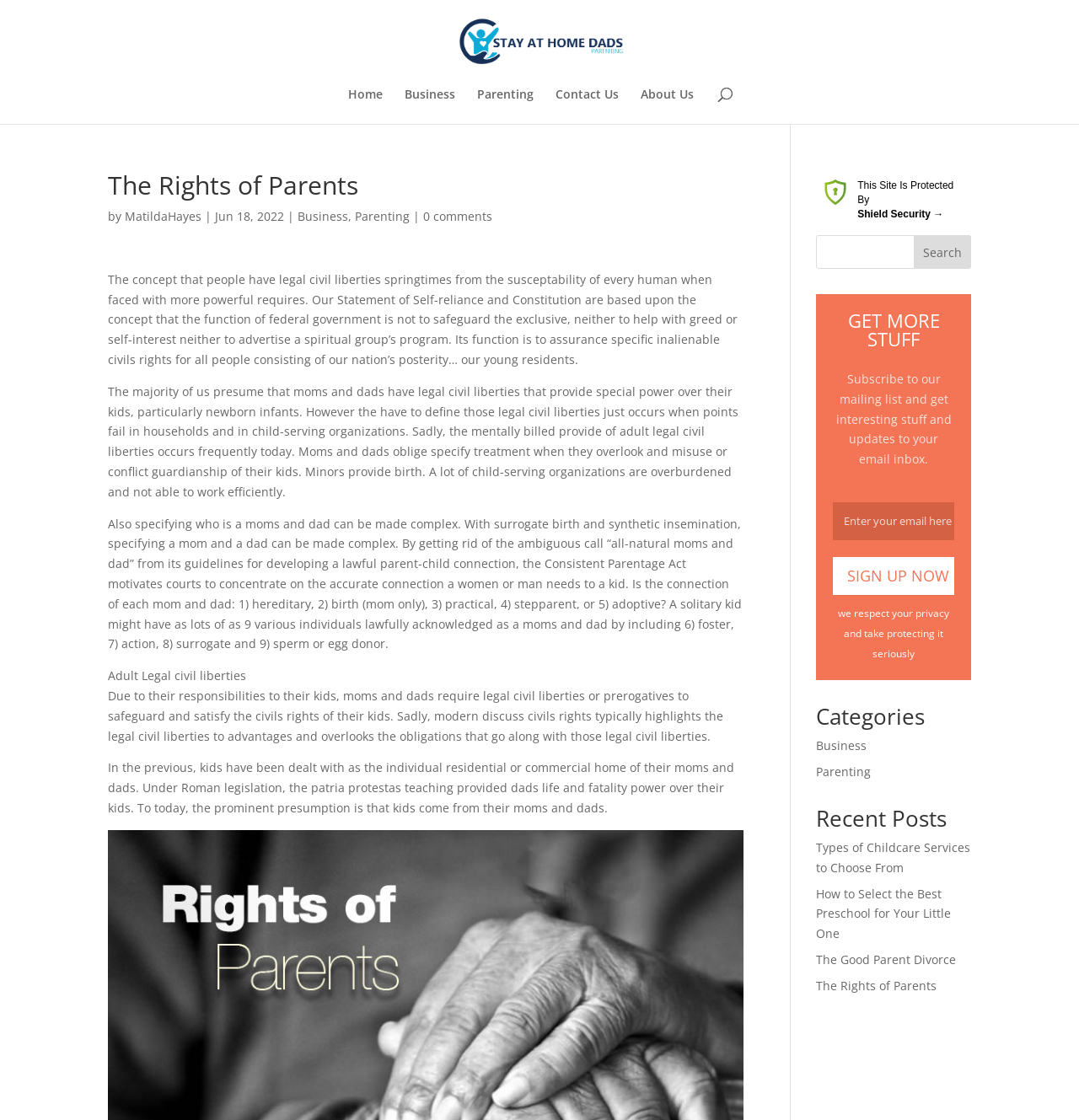What is the topic of the recent post 'Types of Childcare Services to Choose From'?
Provide a one-word or short-phrase answer based on the image.

Childcare